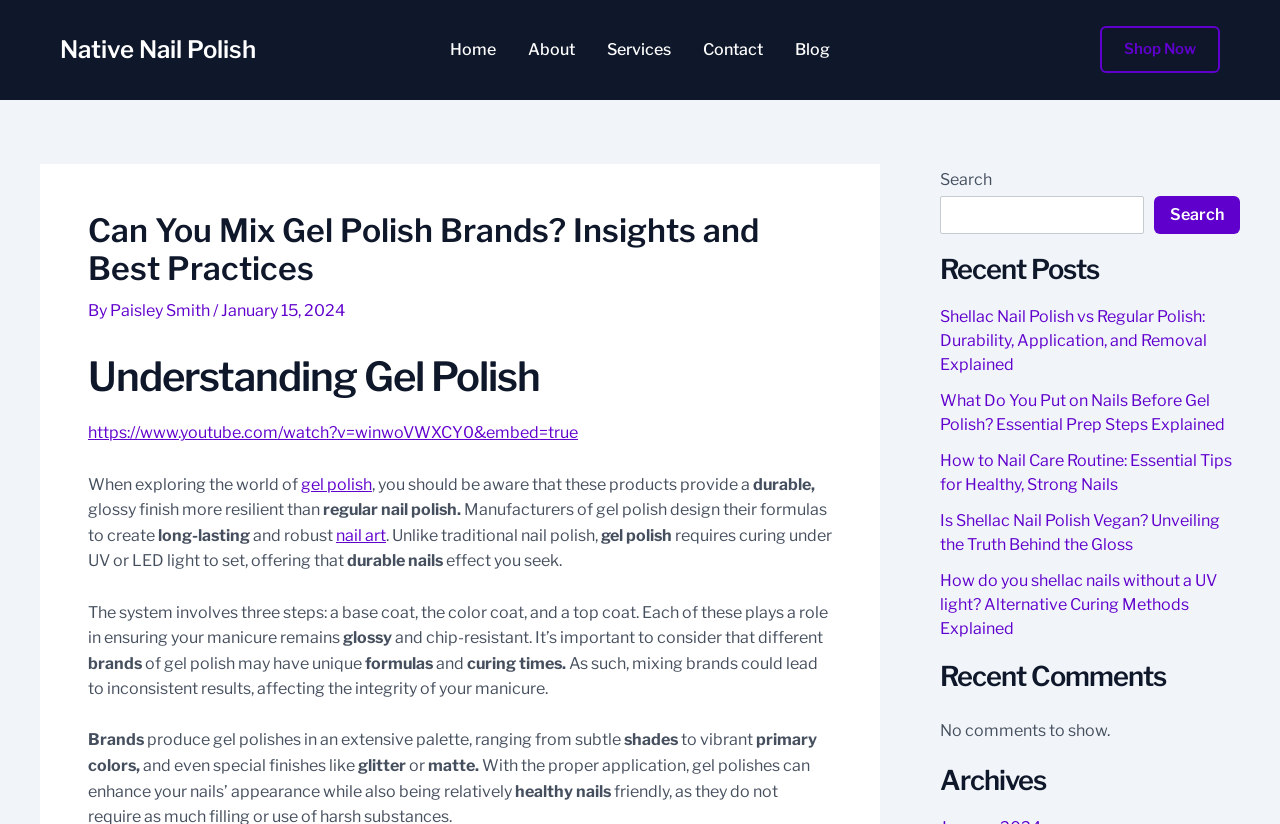Please identify the bounding box coordinates of the region to click in order to complete the task: "Watch the YouTube video". The coordinates must be four float numbers between 0 and 1, specified as [left, top, right, bottom].

[0.069, 0.514, 0.452, 0.537]